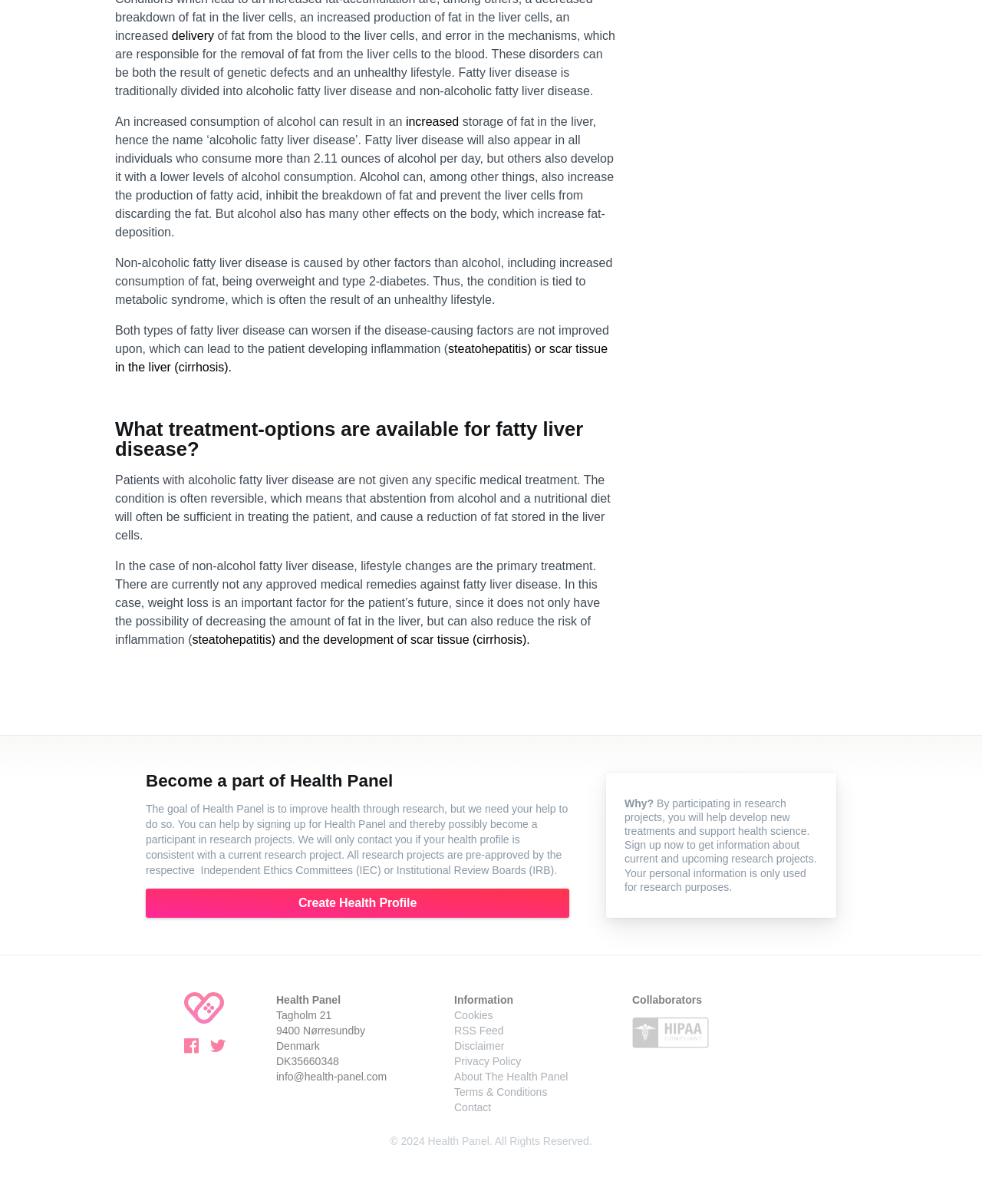Please answer the following question using a single word or phrase: 
What is the purpose of participating in research projects?

Help develop new treatments